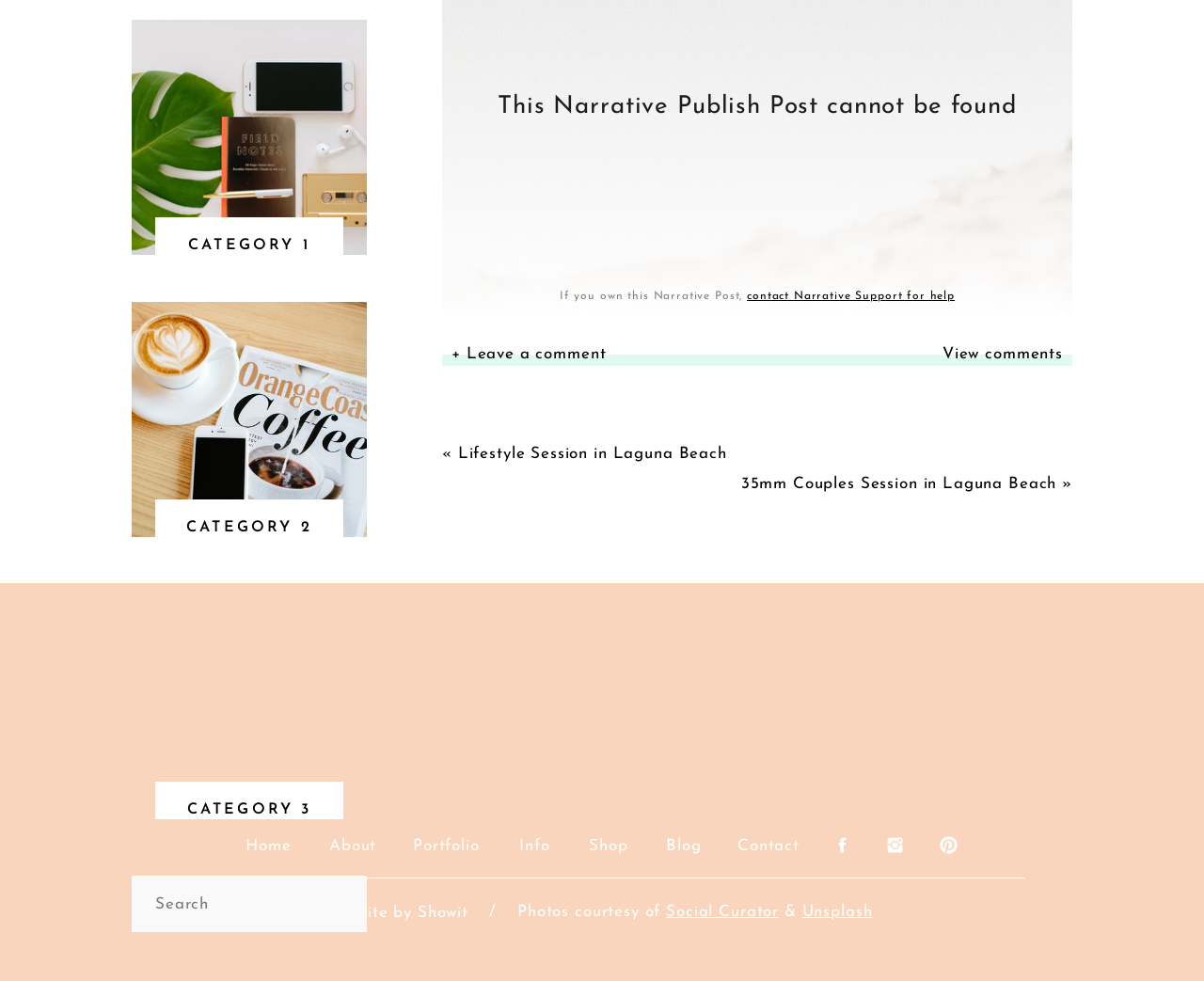Please identify the bounding box coordinates of the clickable area that will fulfill the following instruction: "Leave a comment". The coordinates should be in the format of four float numbers between 0 and 1, i.e., [left, top, right, bottom].

[0.375, 0.345, 0.505, 0.376]